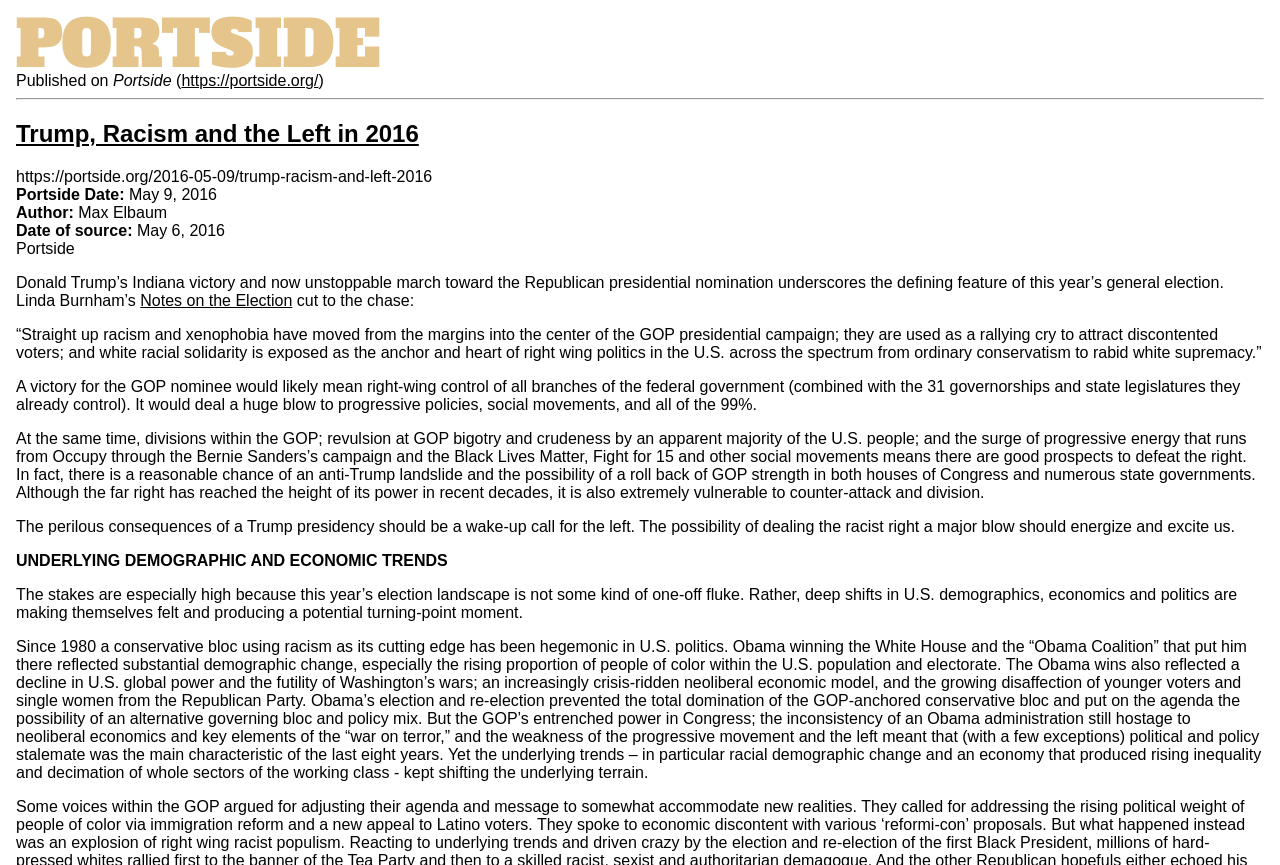What is the publication date of the article?
Look at the screenshot and give a one-word or phrase answer.

May 9, 2016